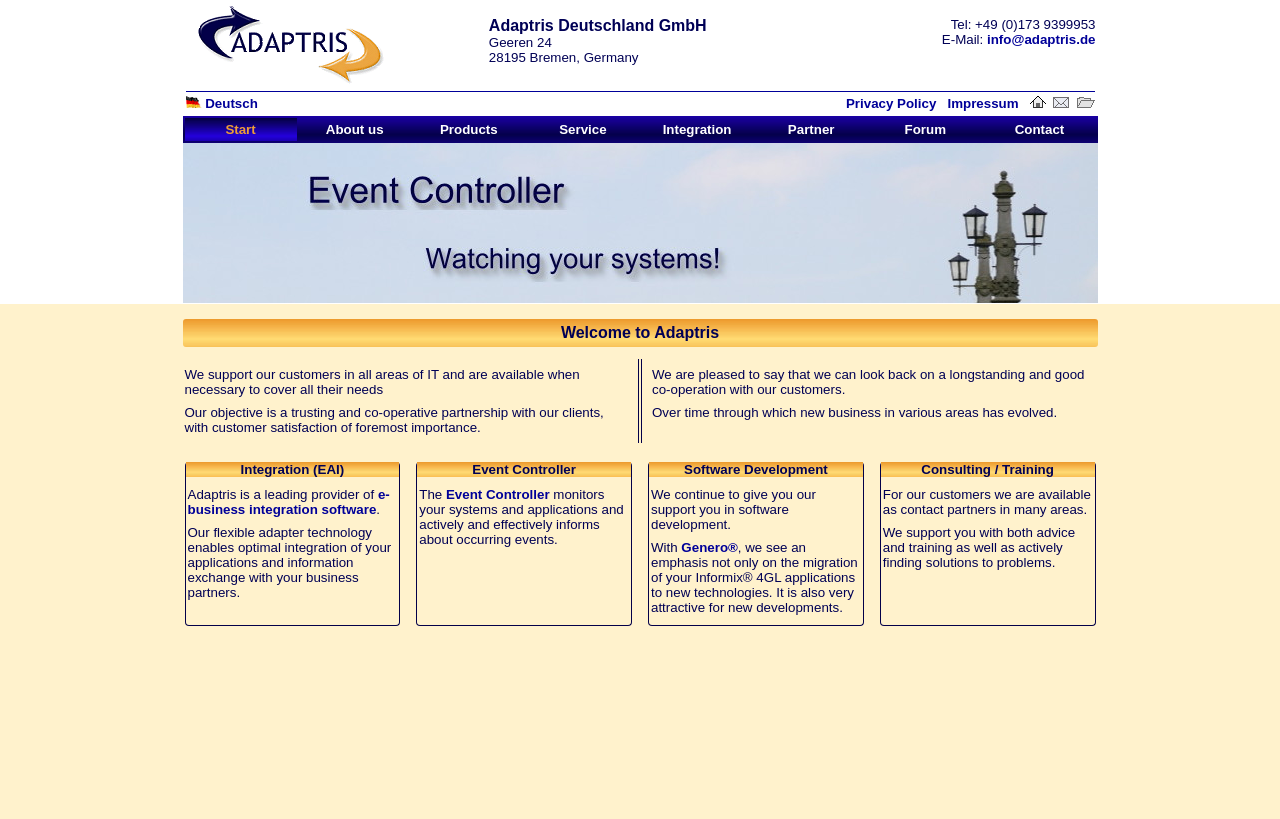Highlight the bounding box coordinates of the element you need to click to perform the following instruction: "Click on the 'About us' link."

[0.233, 0.144, 0.321, 0.172]